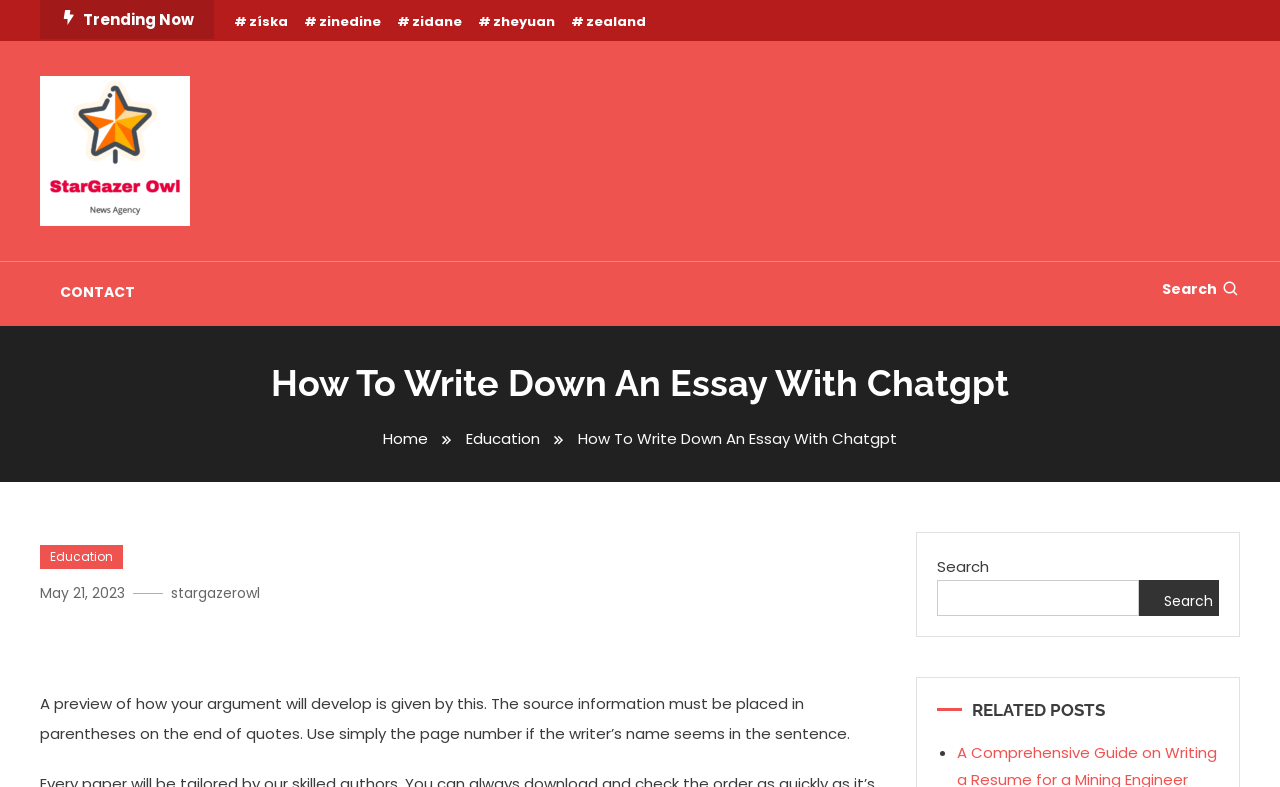Look at the image and write a detailed answer to the question: 
How many related posts are there?

The related posts section is located at the bottom of the webpage, and it contains at least one post, indicated by the list marker '•'.